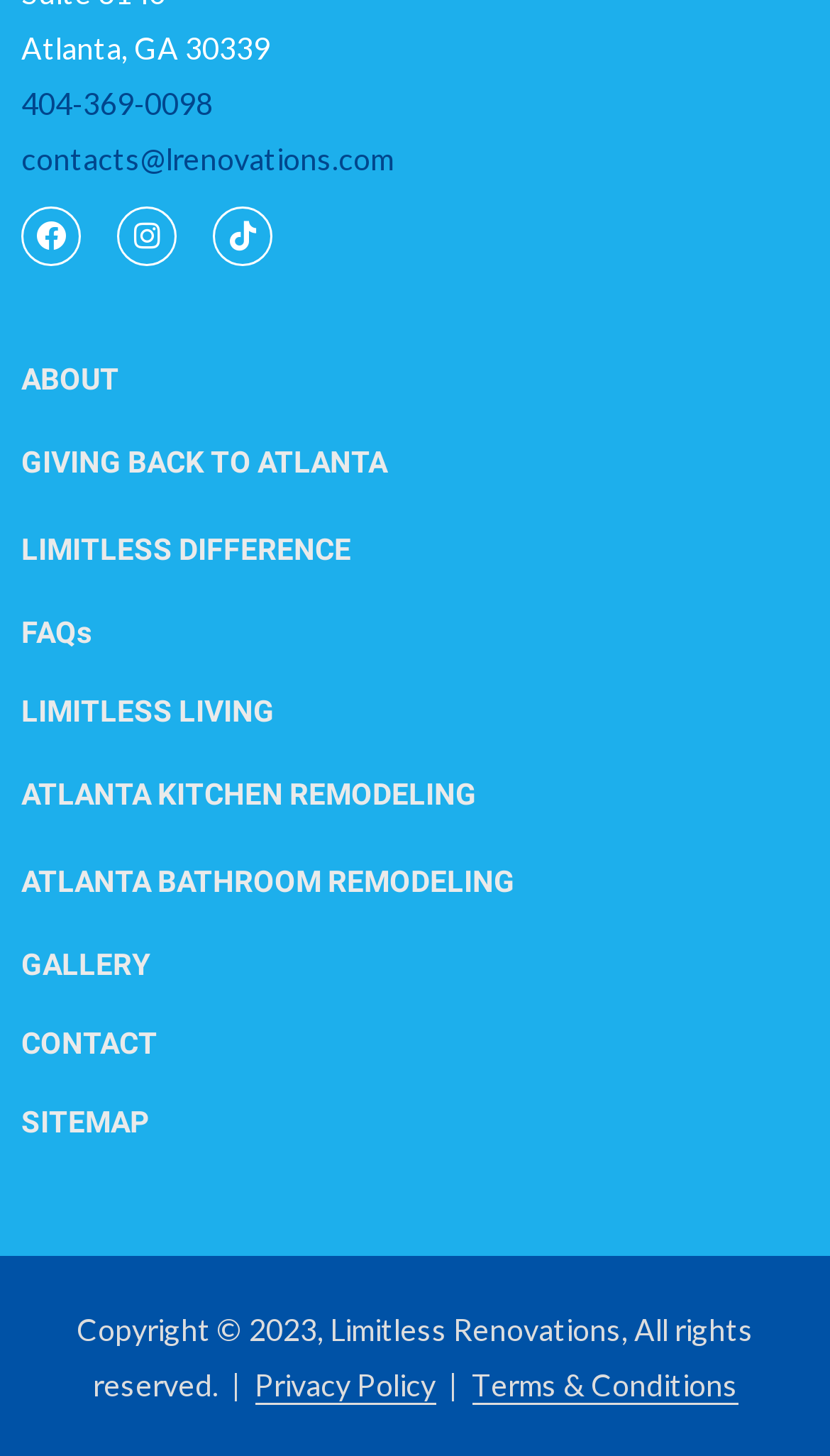Please find the bounding box coordinates of the element that you should click to achieve the following instruction: "View contact information". The coordinates should be presented as four float numbers between 0 and 1: [left, top, right, bottom].

[0.026, 0.02, 0.326, 0.045]